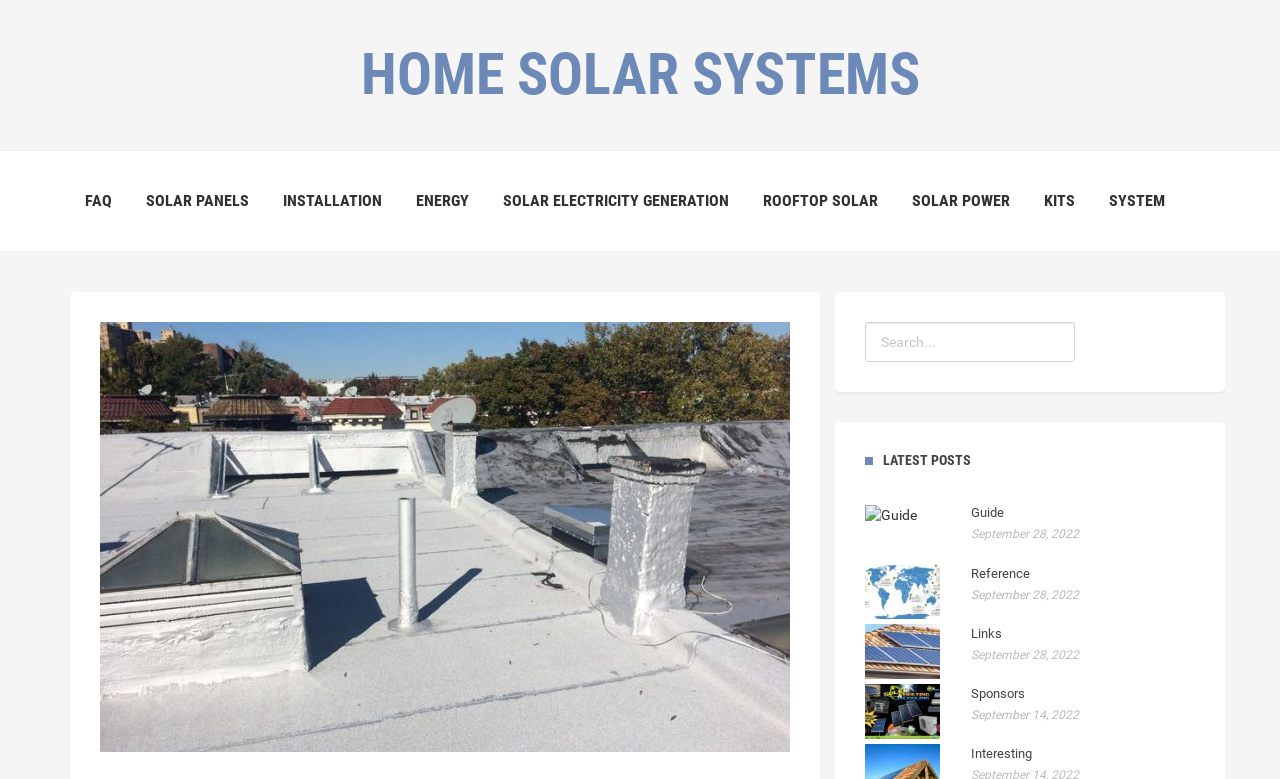What is the category of the link 'ROOFTOP SOLAR'?
Using the details from the image, give an elaborate explanation to answer the question.

The link 'ROOFTOP SOLAR' is listed among other links such as 'SOLAR PANELS', 'INSTALLATION', and 'SOLAR POWER', which suggests that it is a category related to solar systems.